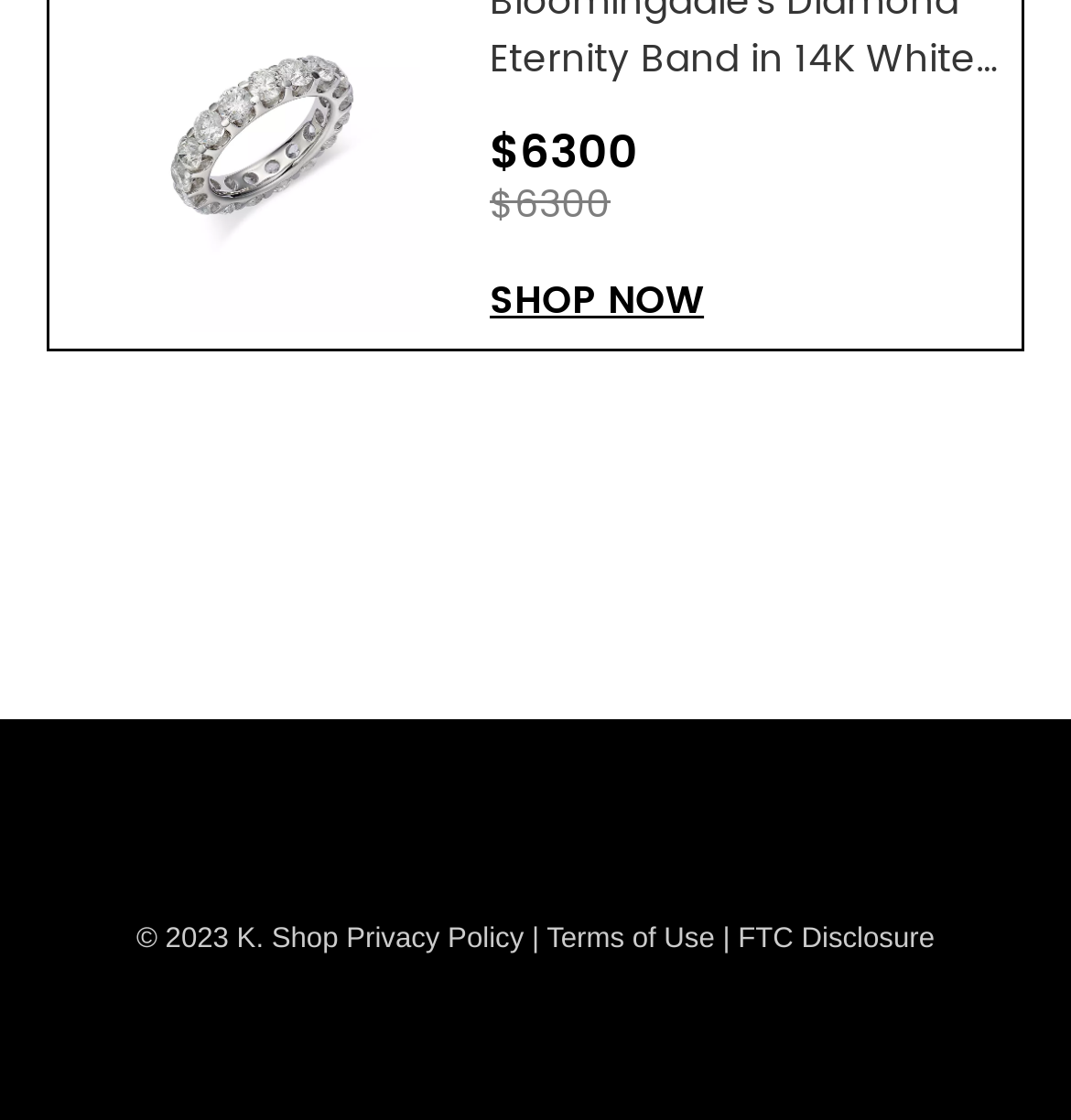Determine the bounding box coordinates of the UI element described below. Use the format (top-left x, top-left y, bottom-right x, bottom-right y) with floating point numbers between 0 and 1: Terms of Use

[0.51, 0.825, 0.667, 0.852]